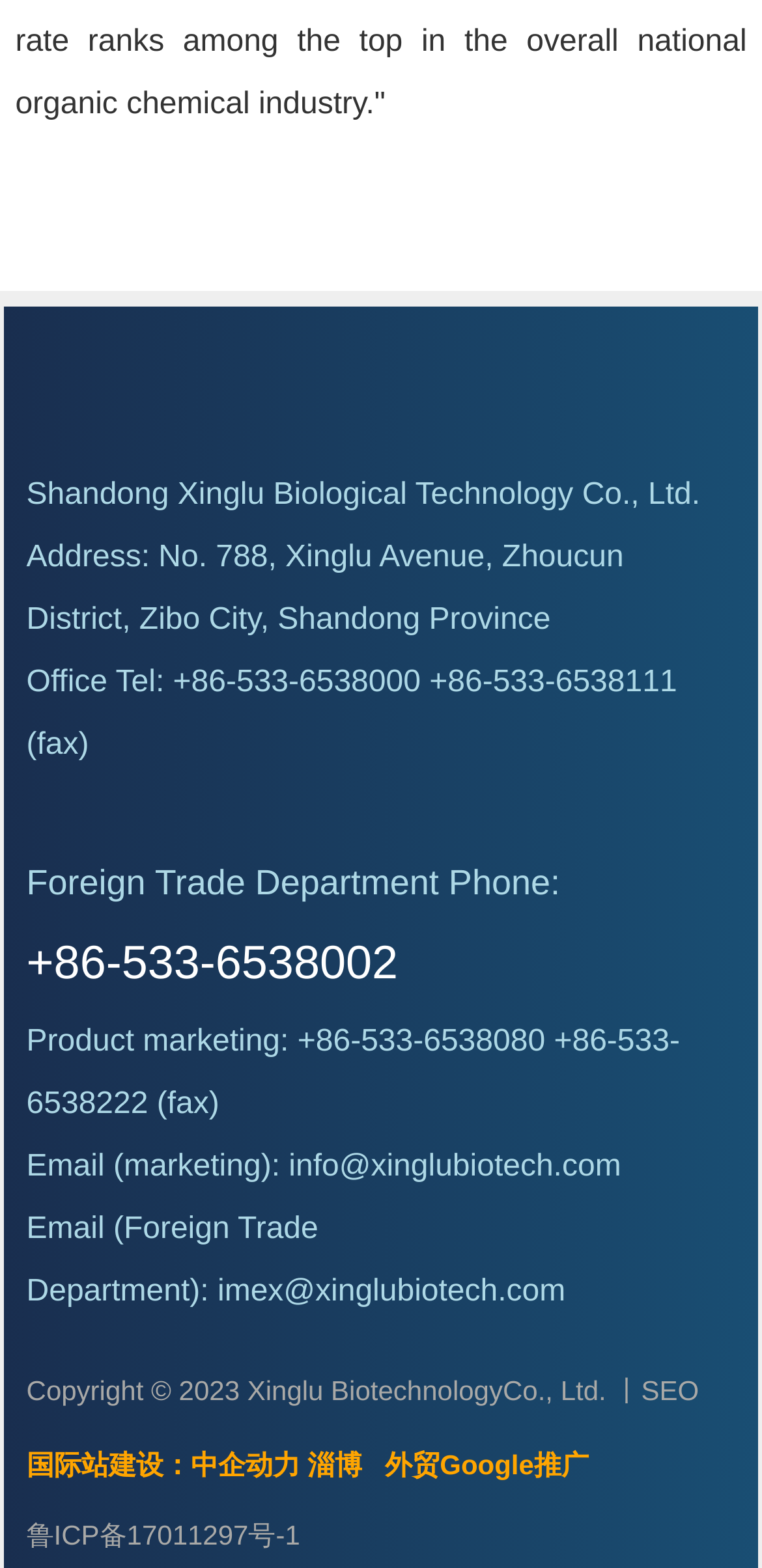Use the information in the screenshot to answer the question comprehensively: What is the copyright year?

The copyright year is obtained from the static text element that contains the text 'Copyright © 2023 Xinglu BiotechnologyCo., Ltd.', which is located at the bottom of the webpage.